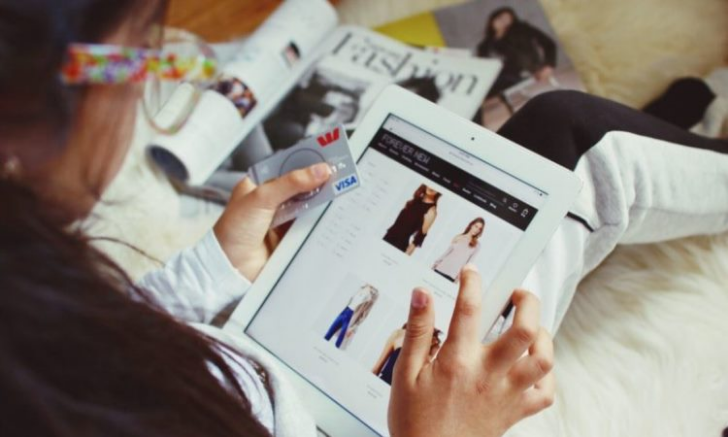Give a detailed account of everything present in the image.

In this engaging image, a young person is seated comfortably, browsing an online shopping platform on an iPad. They hold a credit card in one hand, ready to make a purchase while scrolling through an array of fashionable clothing options displayed on the screen. The outfit on display includes stylish tops and pants, reflecting the latest trends. Surrounding them are fashion magazines, suggesting a deep interest in style and shopping. The soft, cozy texture of the rug beneath them adds to the relaxed atmosphere, making it an inviting setting for modern fashion exploration. This scene captures the excitement of online shopping in today's digital age, blending comfort with the thrill of finding the perfect outfit.